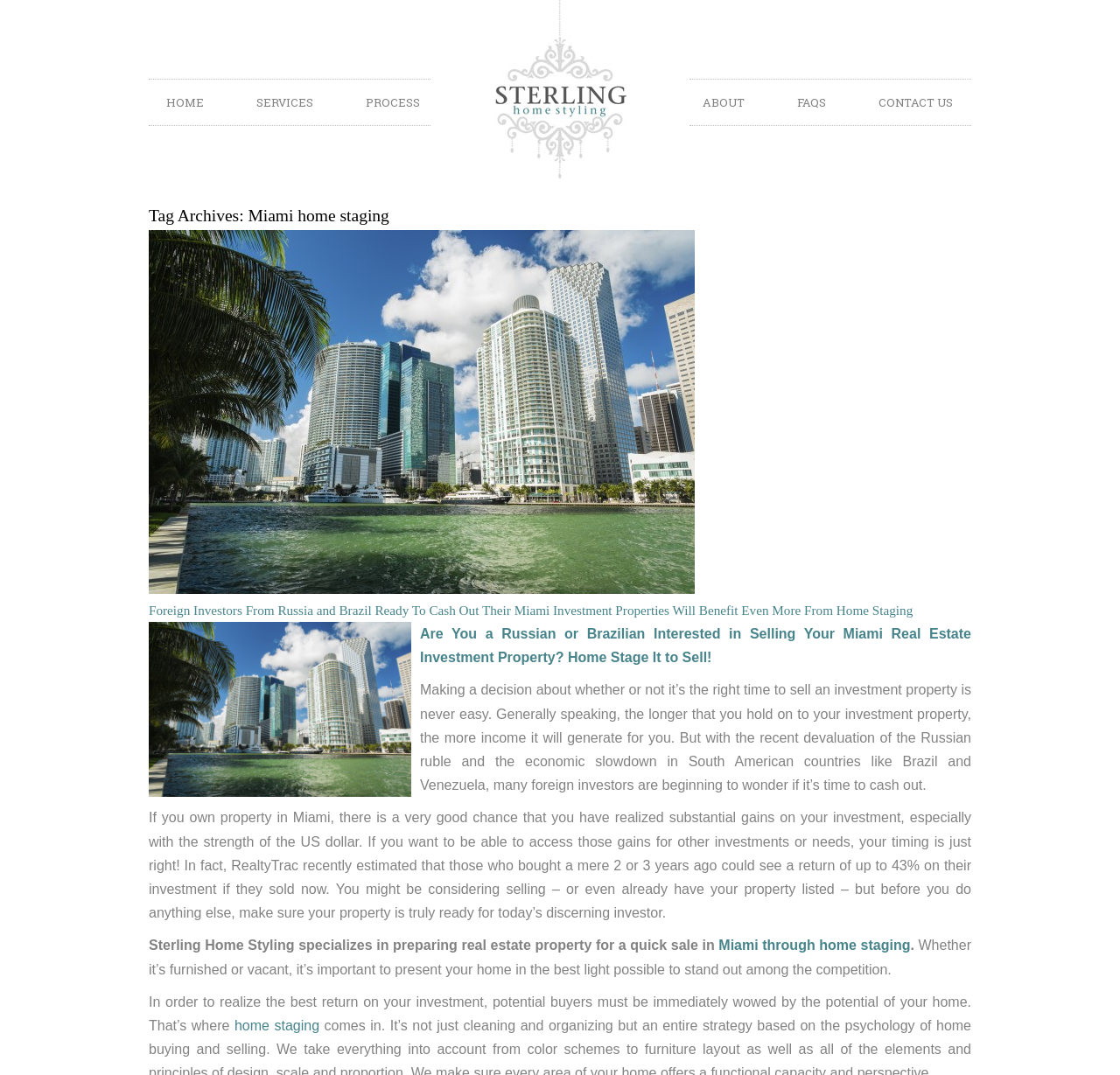Find the bounding box coordinates of the clickable area that will achieve the following instruction: "Click Foreign Investors From Russia and Brazil Ready To Cash Out Their Miami Investment Properties Will Benefit Even More From Home Staging".

[0.133, 0.561, 0.815, 0.575]